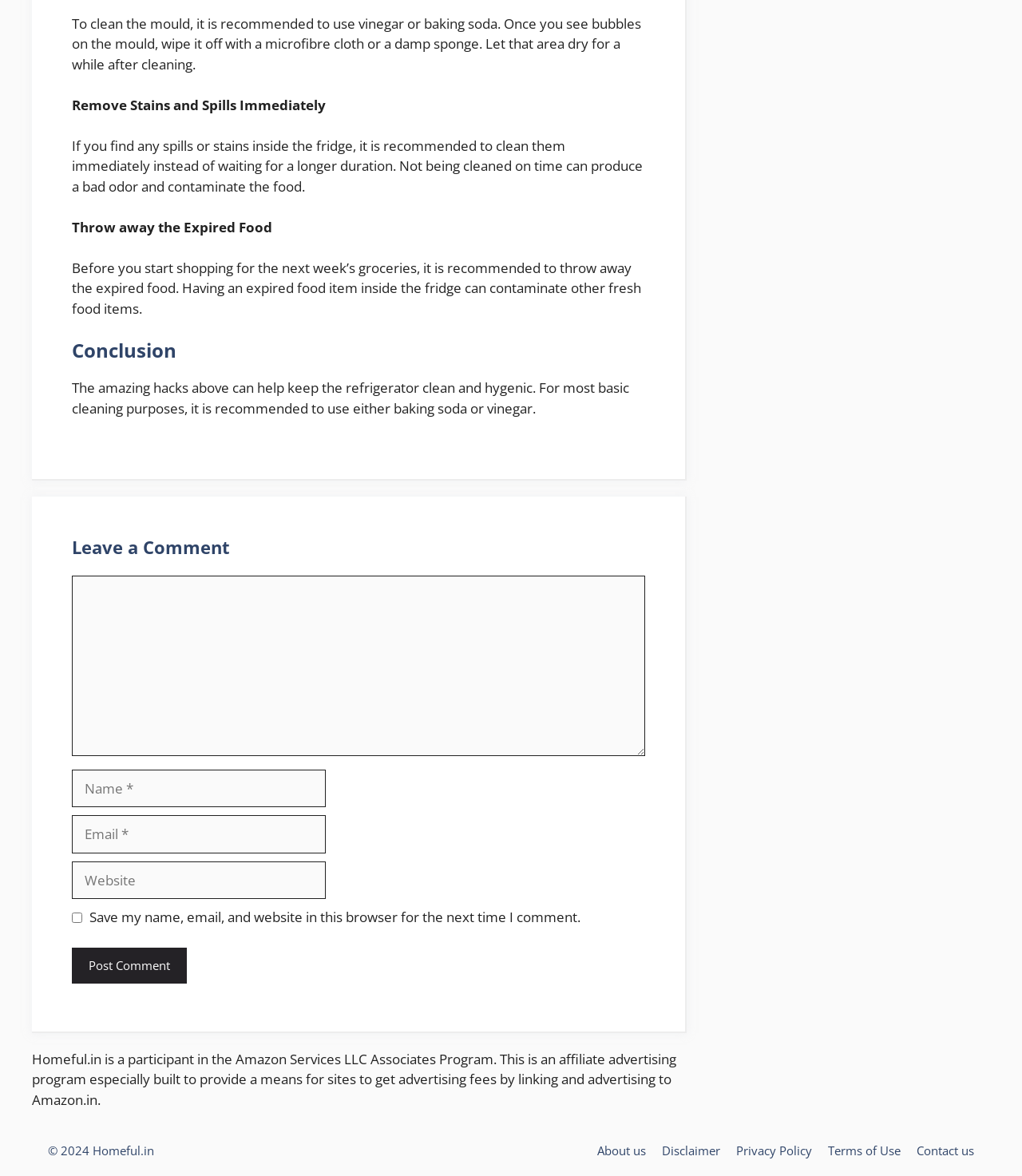Can you identify the bounding box coordinates of the clickable region needed to carry out this instruction: 'Enter your name'? The coordinates should be four float numbers within the range of 0 to 1, stated as [left, top, right, bottom].

[0.07, 0.654, 0.319, 0.687]